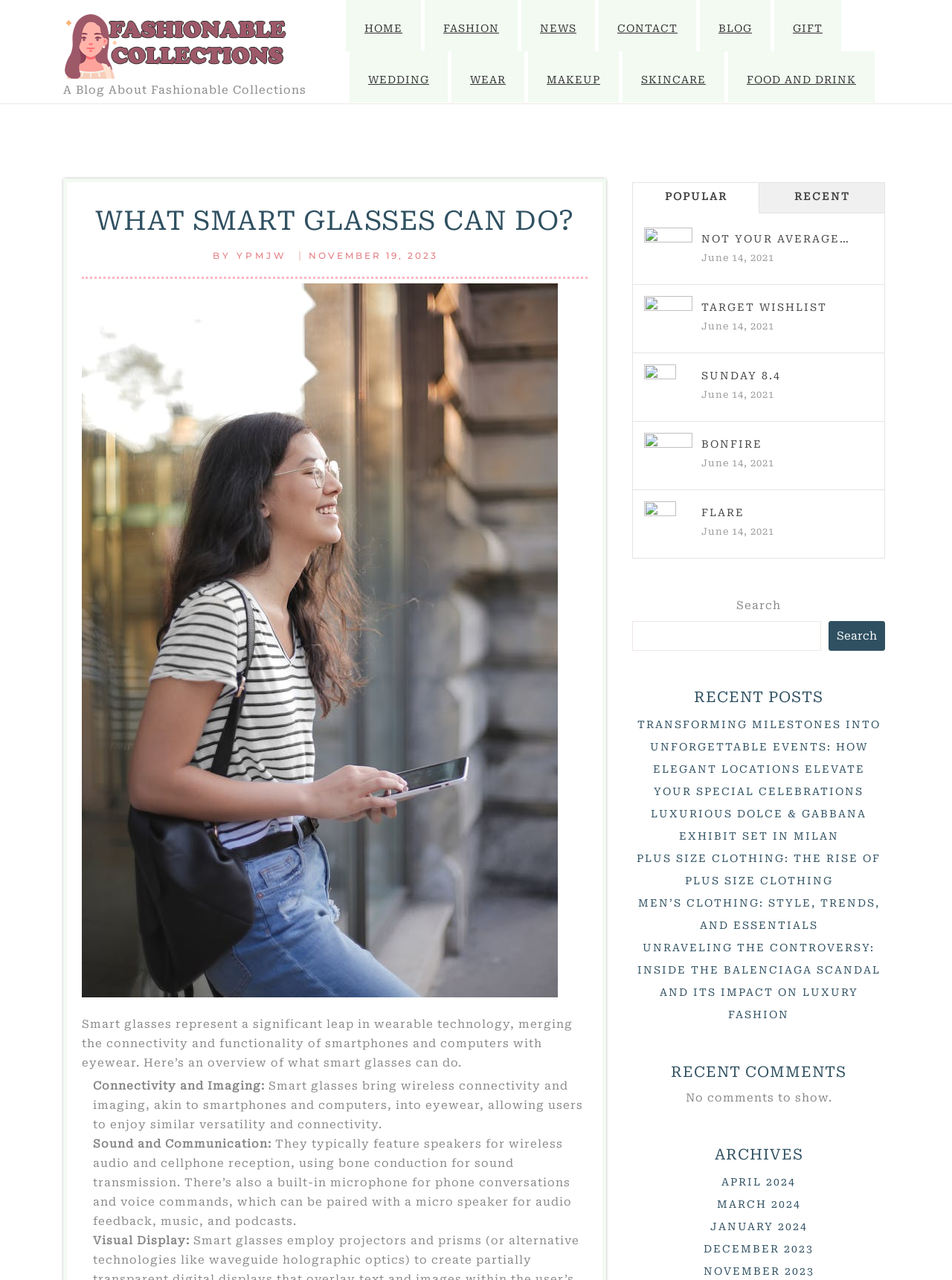Please identify the bounding box coordinates of the element's region that should be clicked to execute the following instruction: "Click on the 'HOME' link". The bounding box coordinates must be four float numbers between 0 and 1, i.e., [left, top, right, bottom].

[0.363, 0.0, 0.442, 0.04]